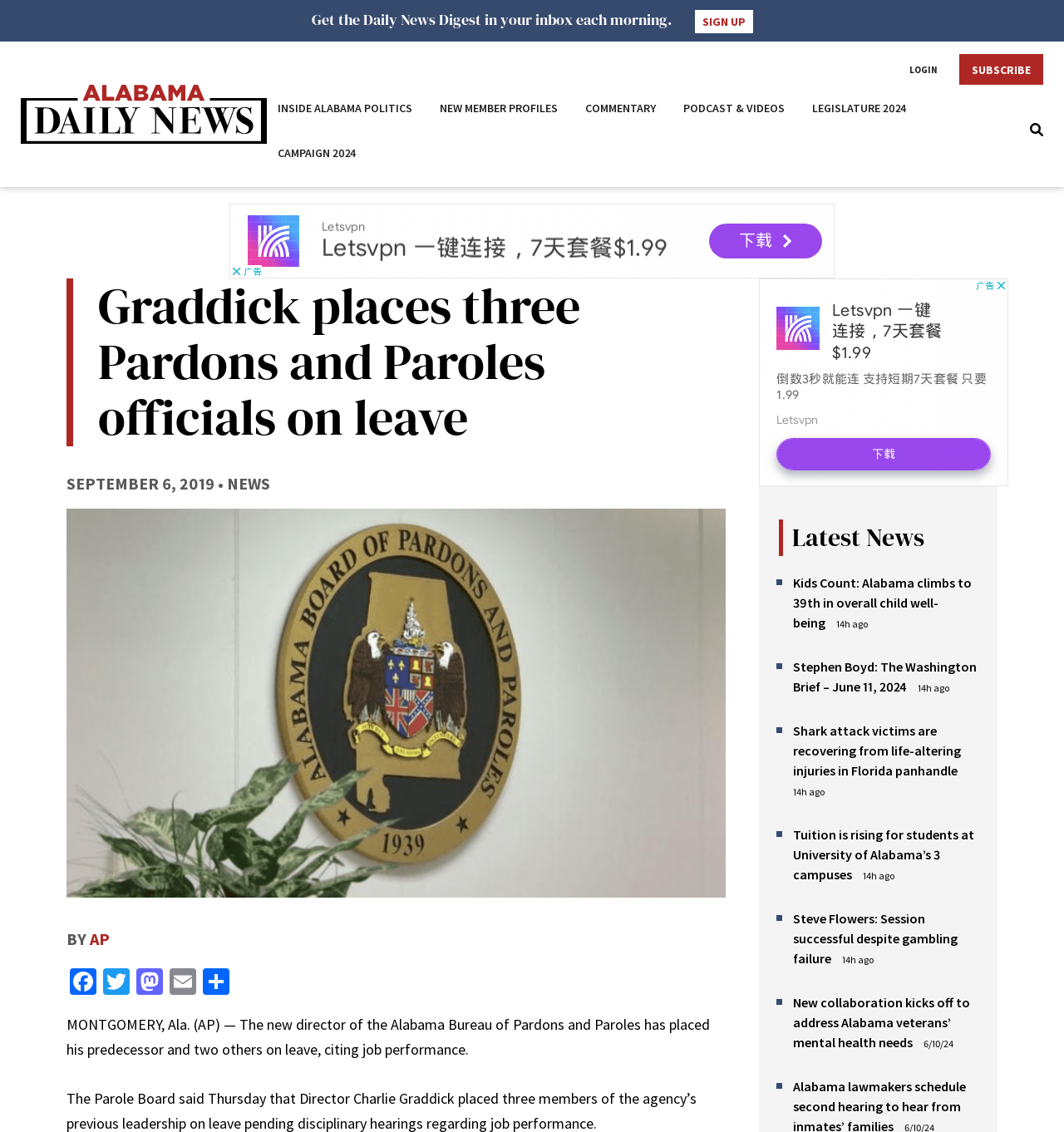Please specify the bounding box coordinates of the element that should be clicked to execute the given instruction: 'Read the latest news'. Ensure the coordinates are four float numbers between 0 and 1, expressed as [left, top, right, bottom].

[0.732, 0.459, 0.919, 0.491]